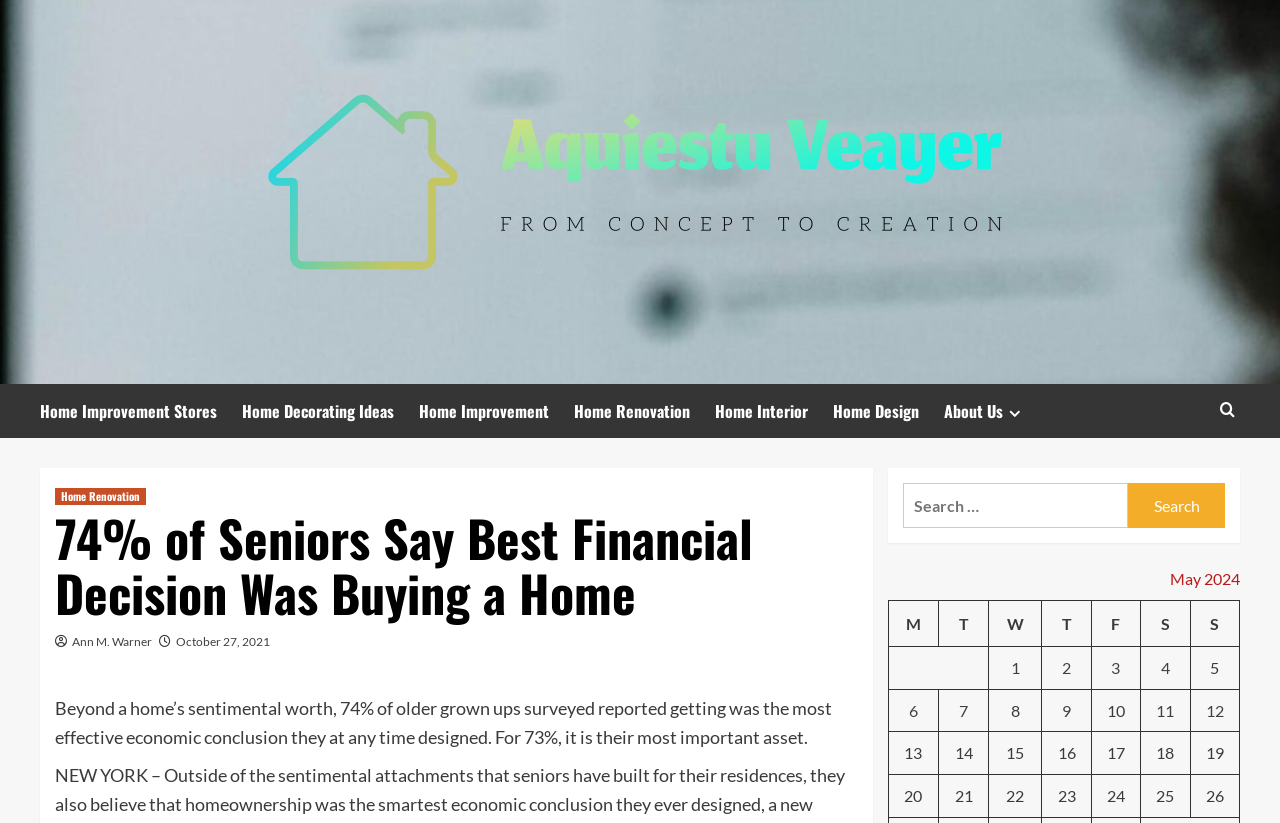Identify the bounding box for the UI element described as: "Home Decorating Ideas". Ensure the coordinates are four float numbers between 0 and 1, formatted as [left, top, right, bottom].

[0.189, 0.467, 0.327, 0.532]